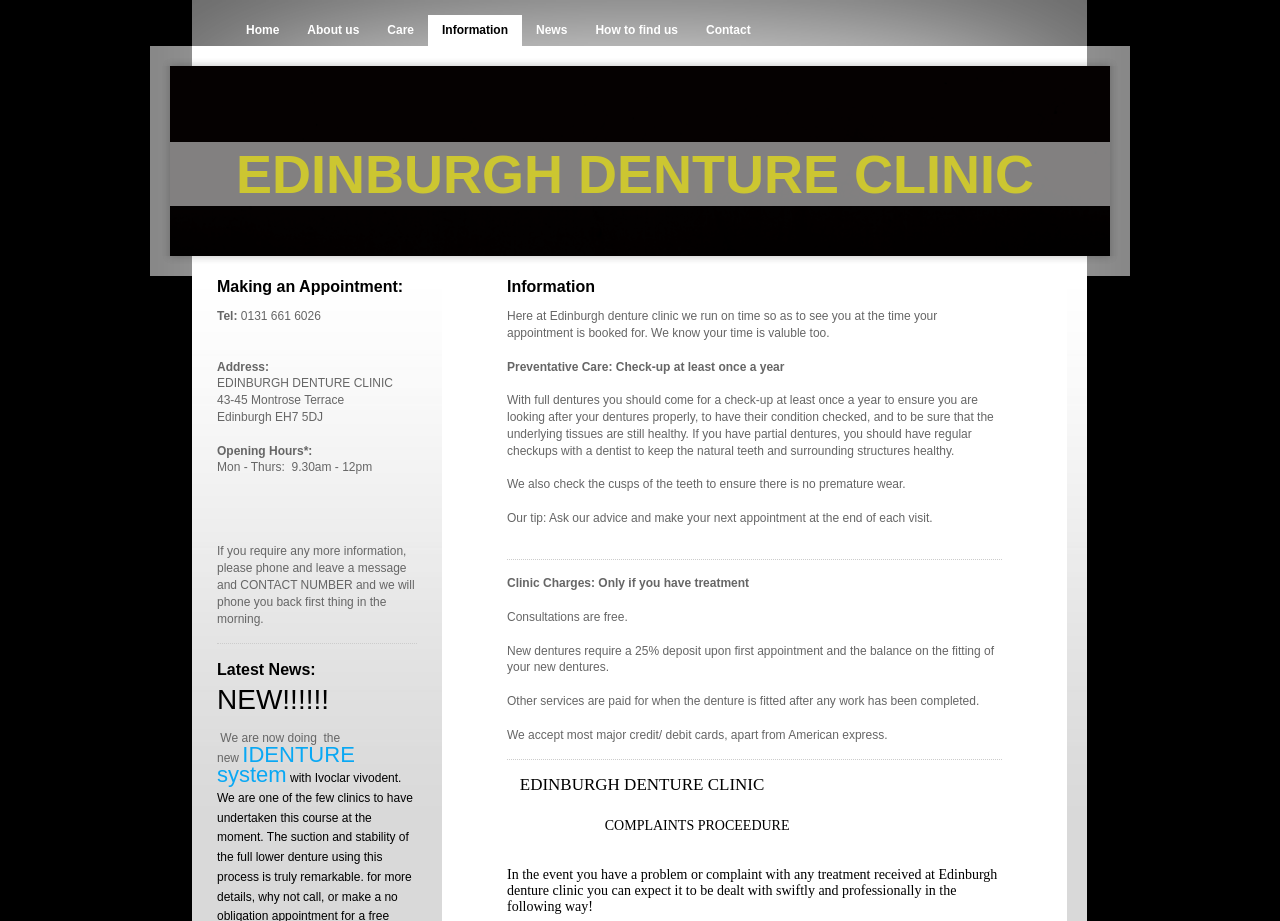Determine the bounding box coordinates of the element that should be clicked to execute the following command: "Learn about preventative care".

[0.396, 0.39, 0.613, 0.406]